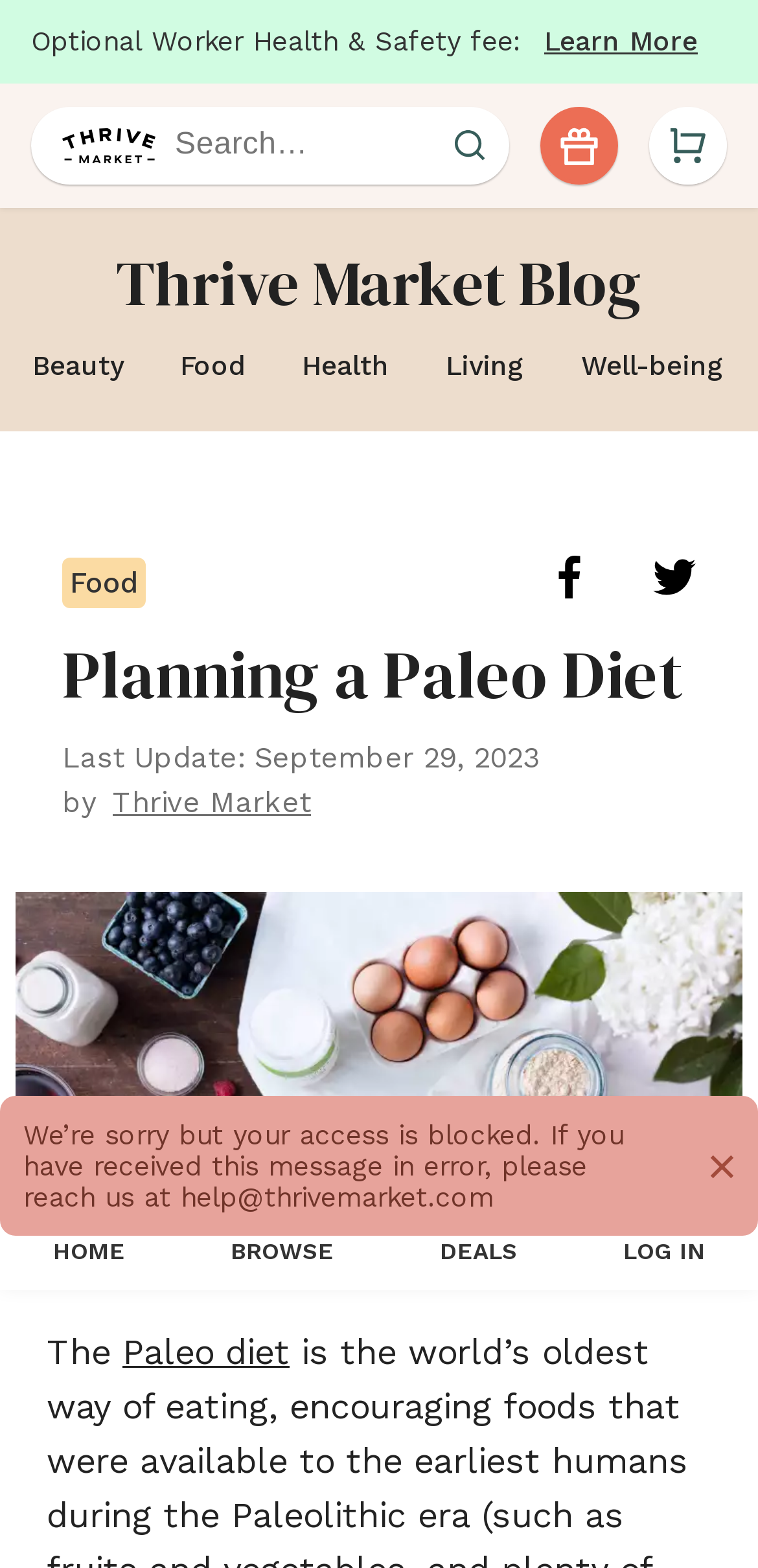Provide the bounding box coordinates of the area you need to click to execute the following instruction: "Share article in Facebook".

[0.723, 0.354, 0.862, 0.388]